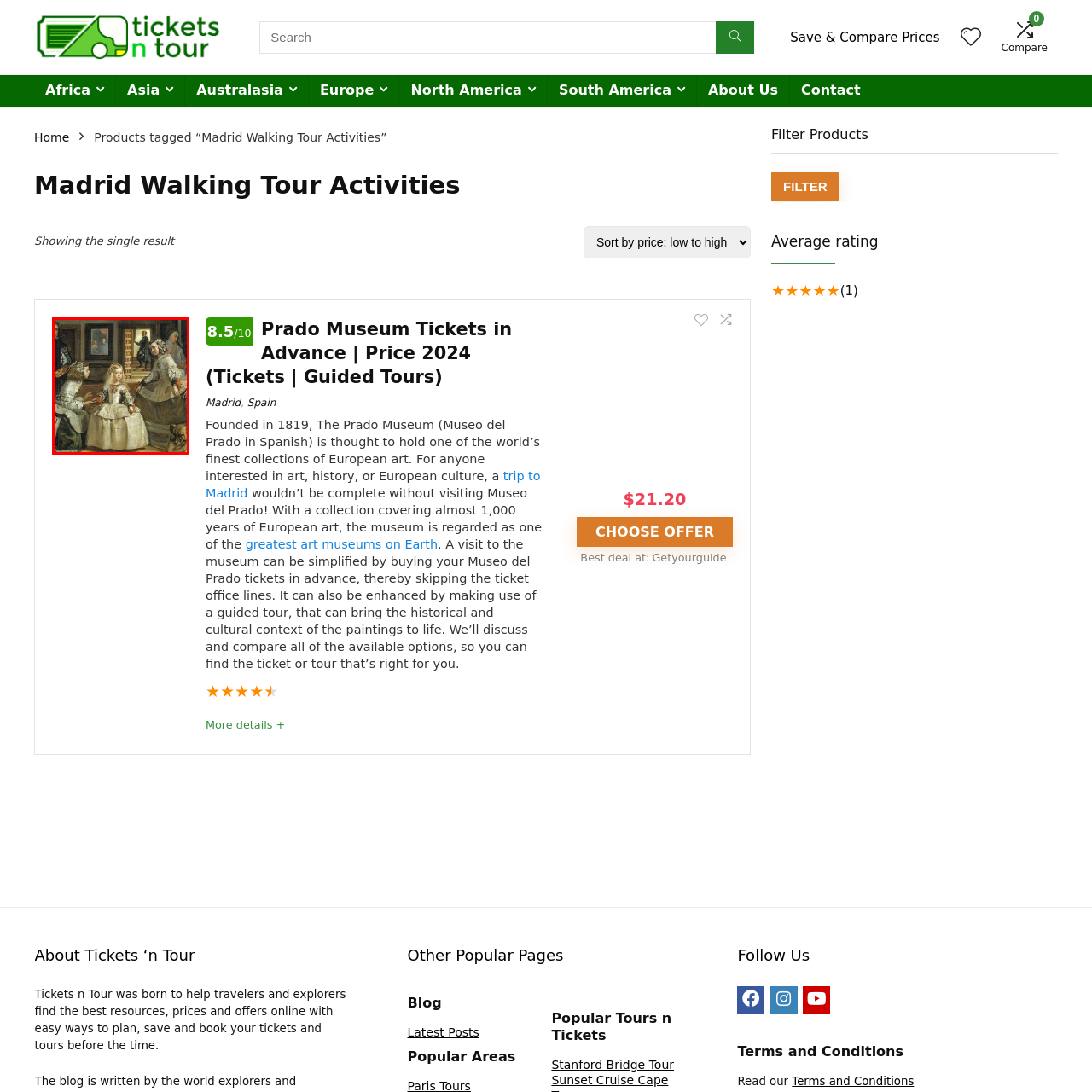What style of art is exemplified in the painting?
Observe the image inside the red bounding box and answer the question using only one word or a short phrase.

Baroque